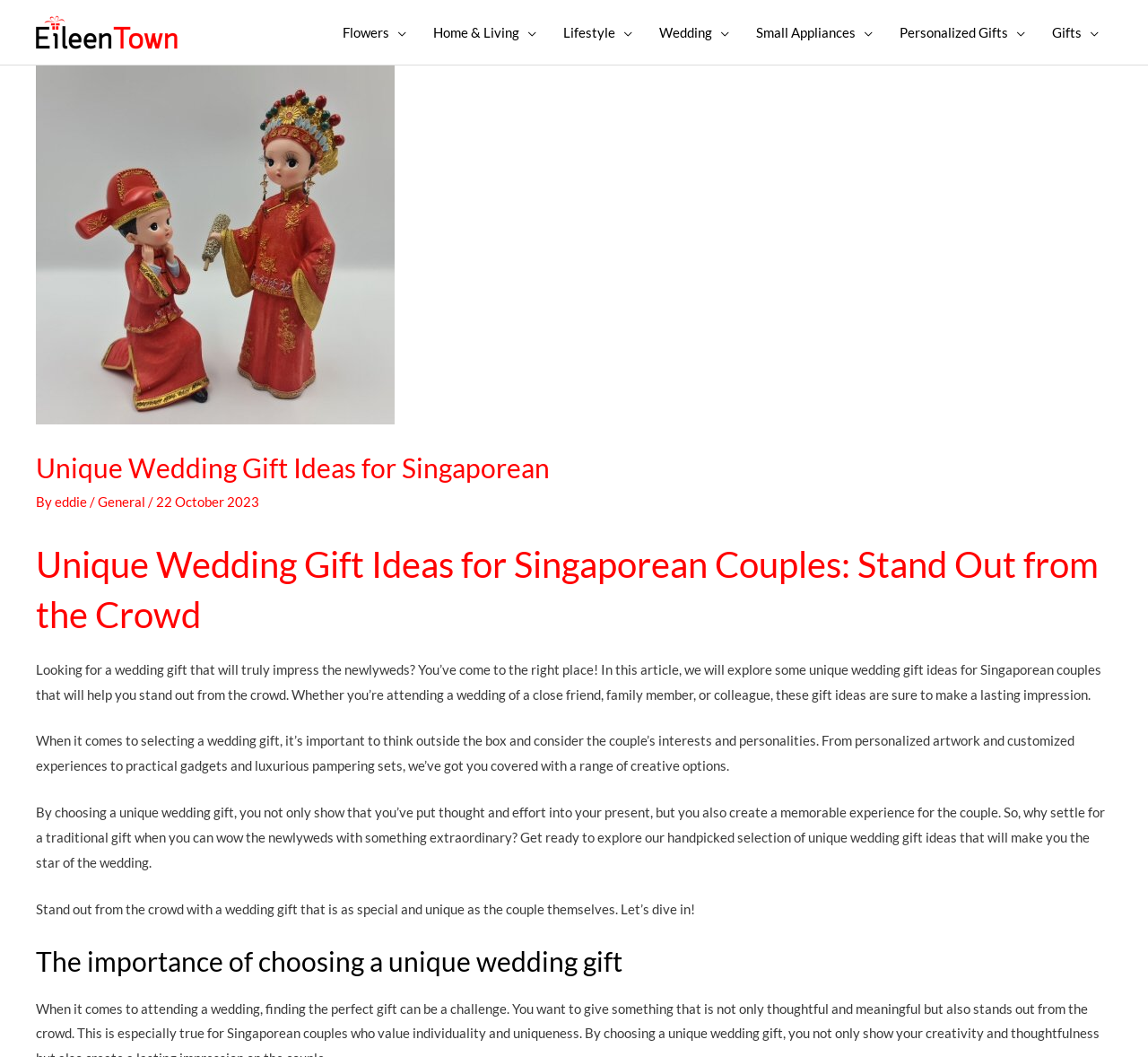Pinpoint the bounding box coordinates of the clickable element needed to complete the instruction: "Click on the Eileen Town Gift Shop Singapore link". The coordinates should be provided as four float numbers between 0 and 1: [left, top, right, bottom].

[0.031, 0.021, 0.172, 0.036]